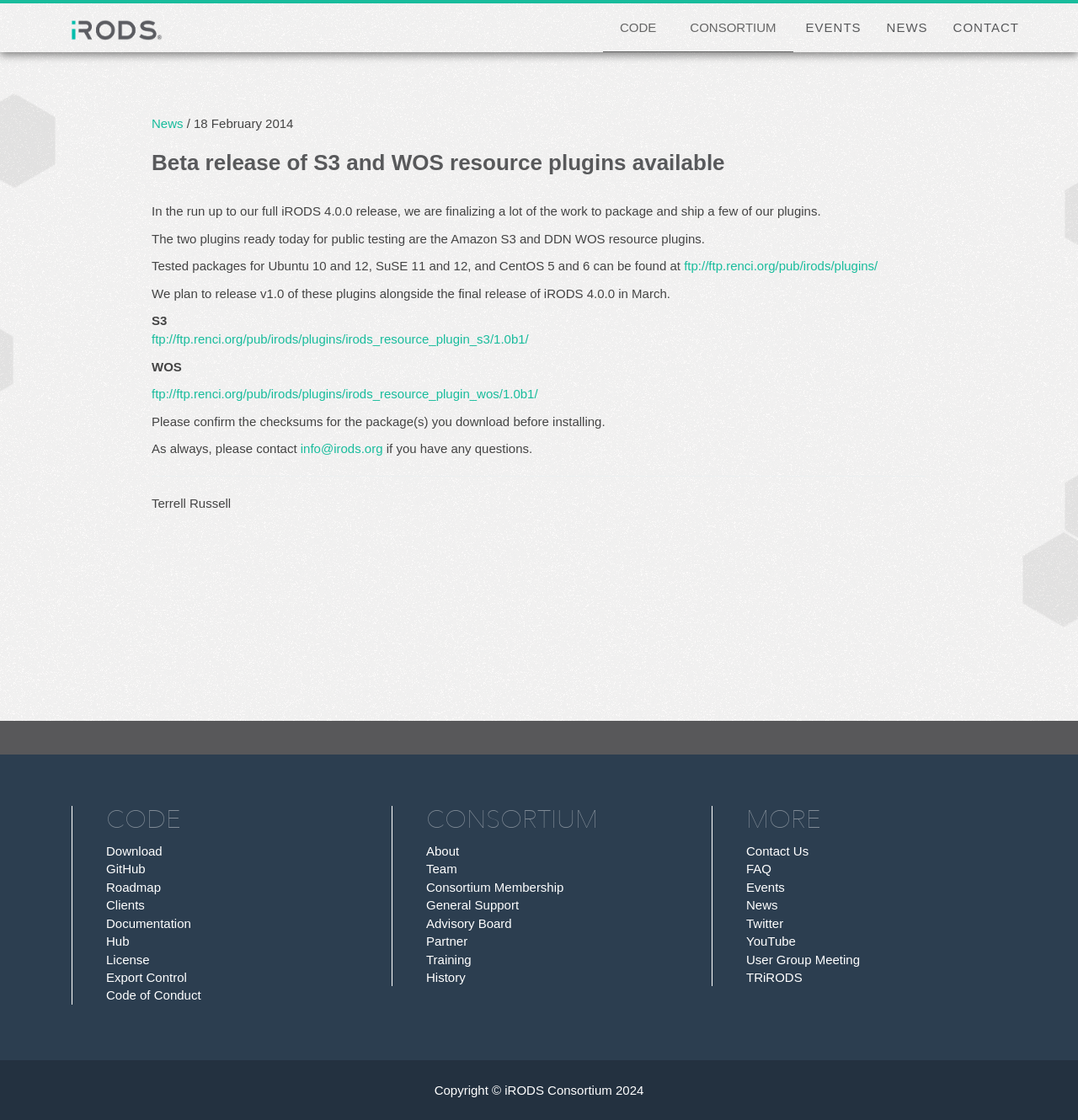Please identify the bounding box coordinates of the element's region that should be clicked to execute the following instruction: "Download the S3 resource plugin". The bounding box coordinates must be four float numbers between 0 and 1, i.e., [left, top, right, bottom].

[0.141, 0.296, 0.49, 0.309]